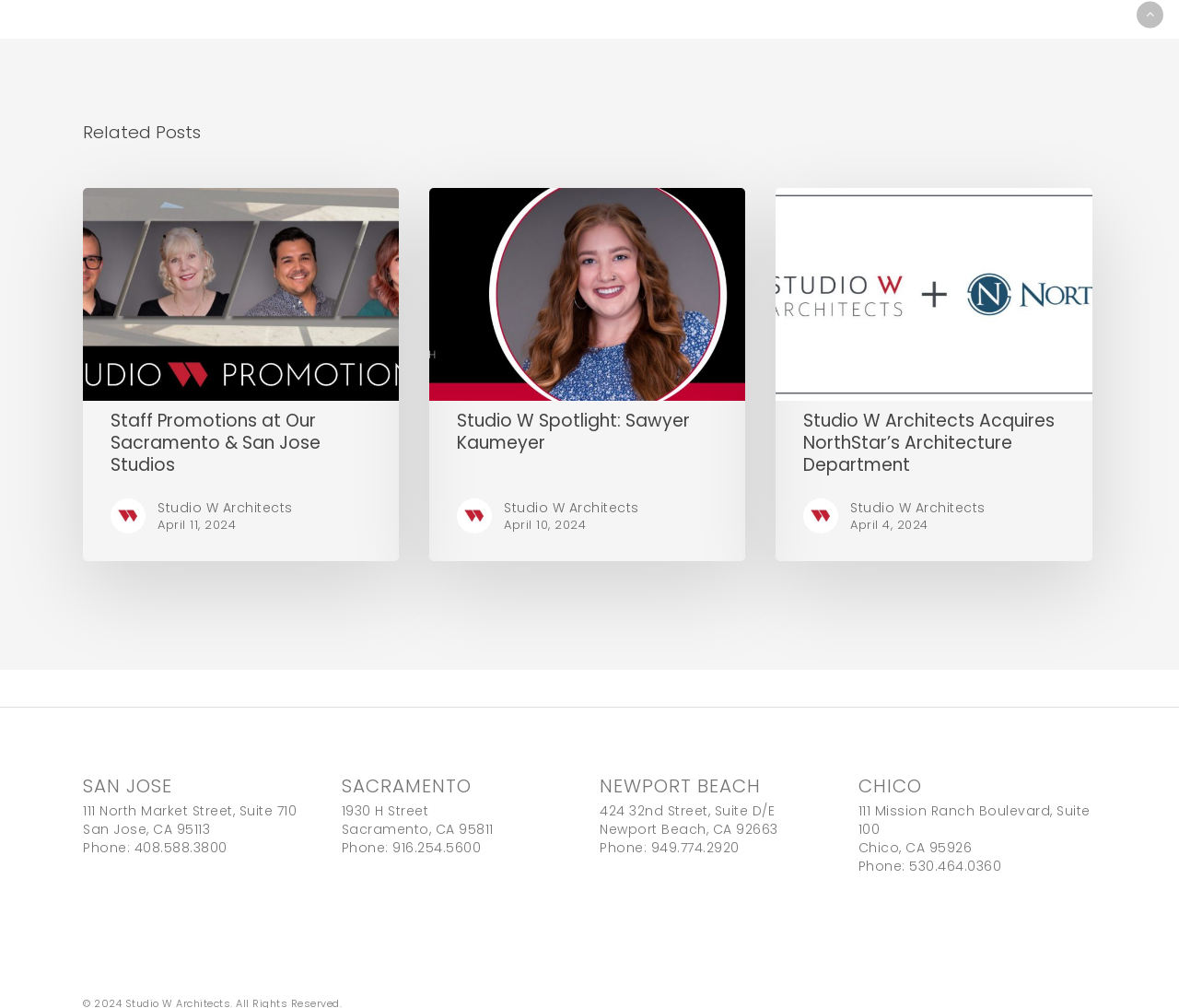Locate the bounding box of the user interface element based on this description: "March 2021".

None